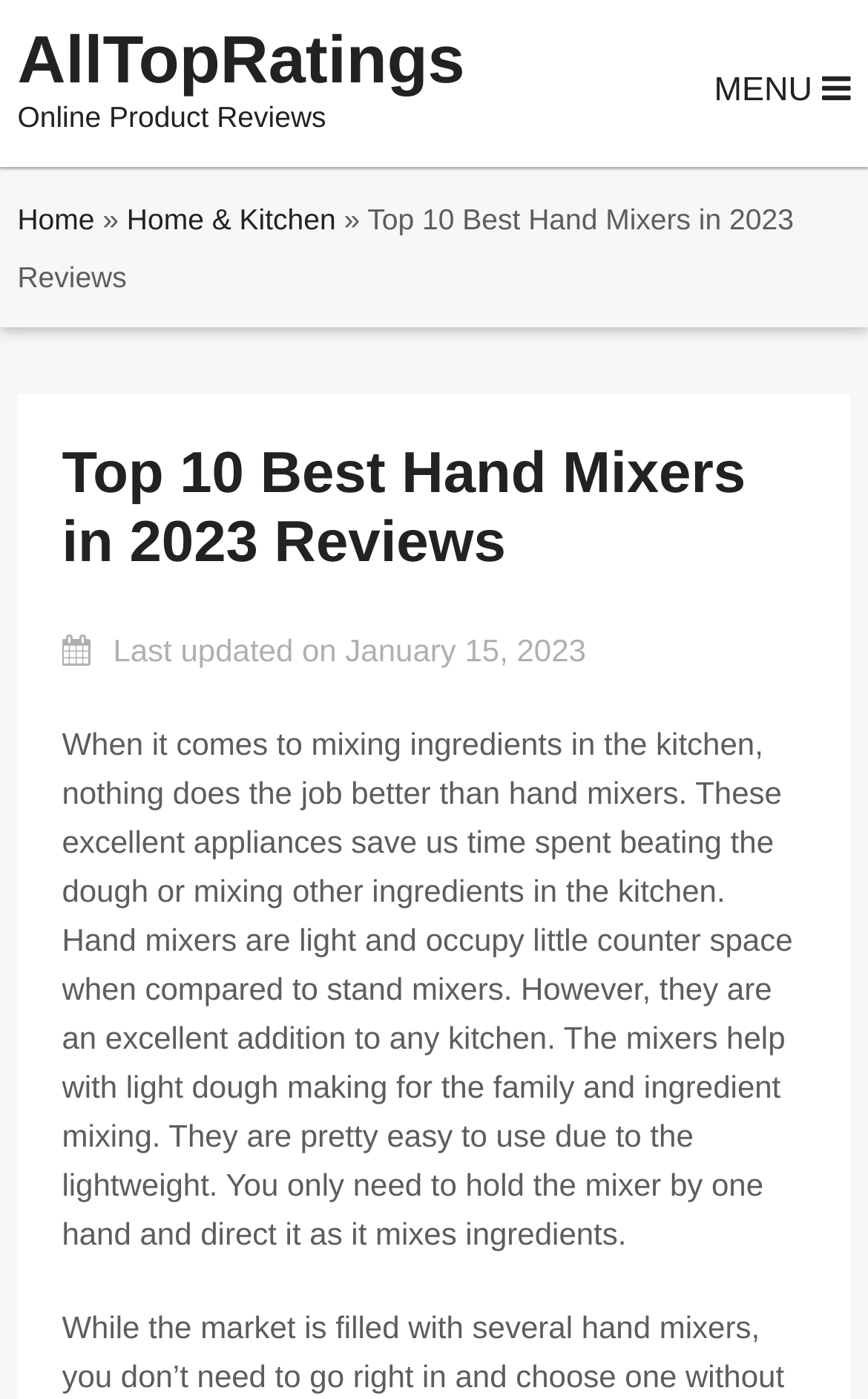Provide a short answer to the following question with just one word or phrase: When was the webpage last updated?

January 15, 2023